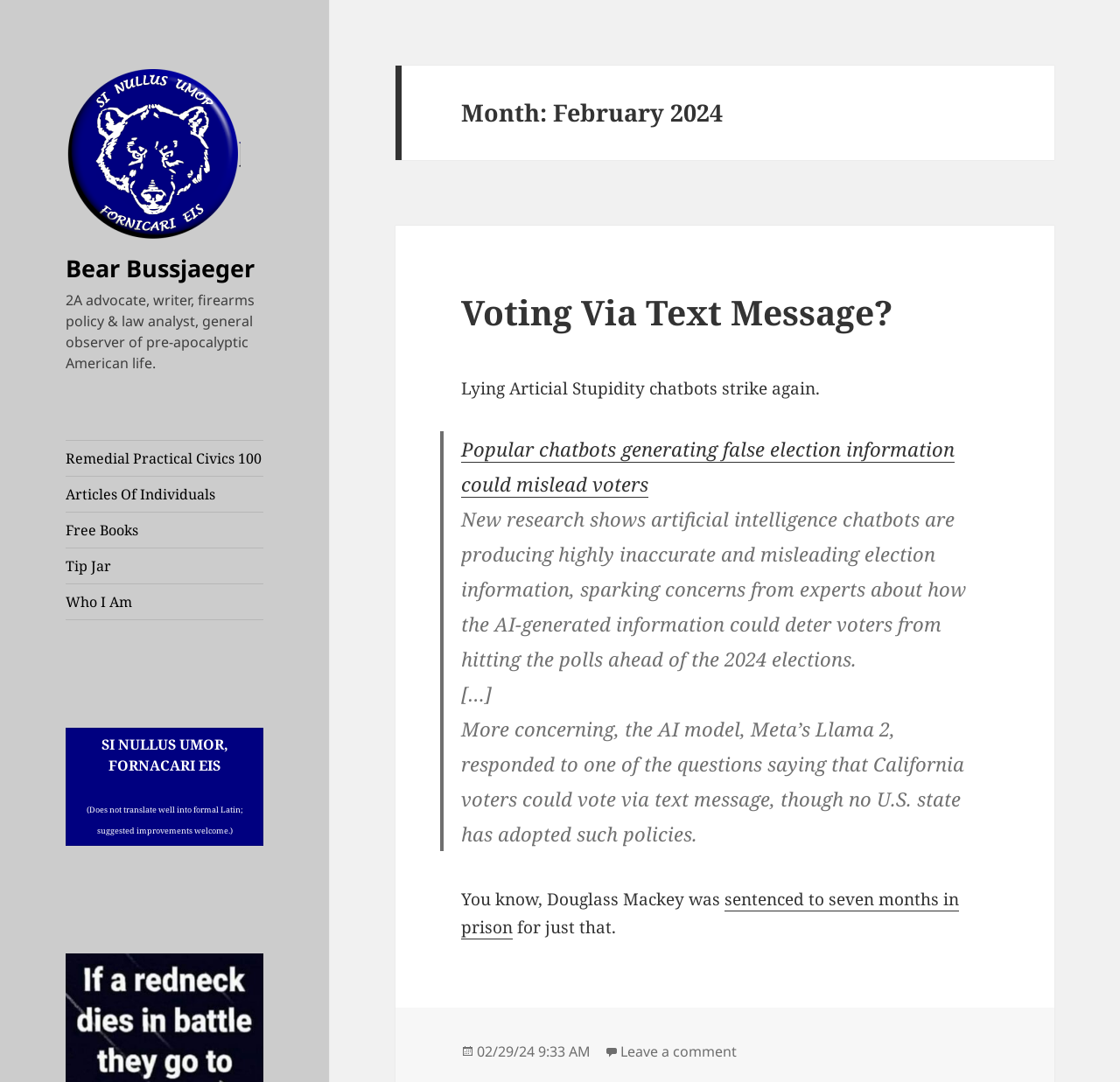Calculate the bounding box coordinates of the UI element given the description: "Admin login".

None